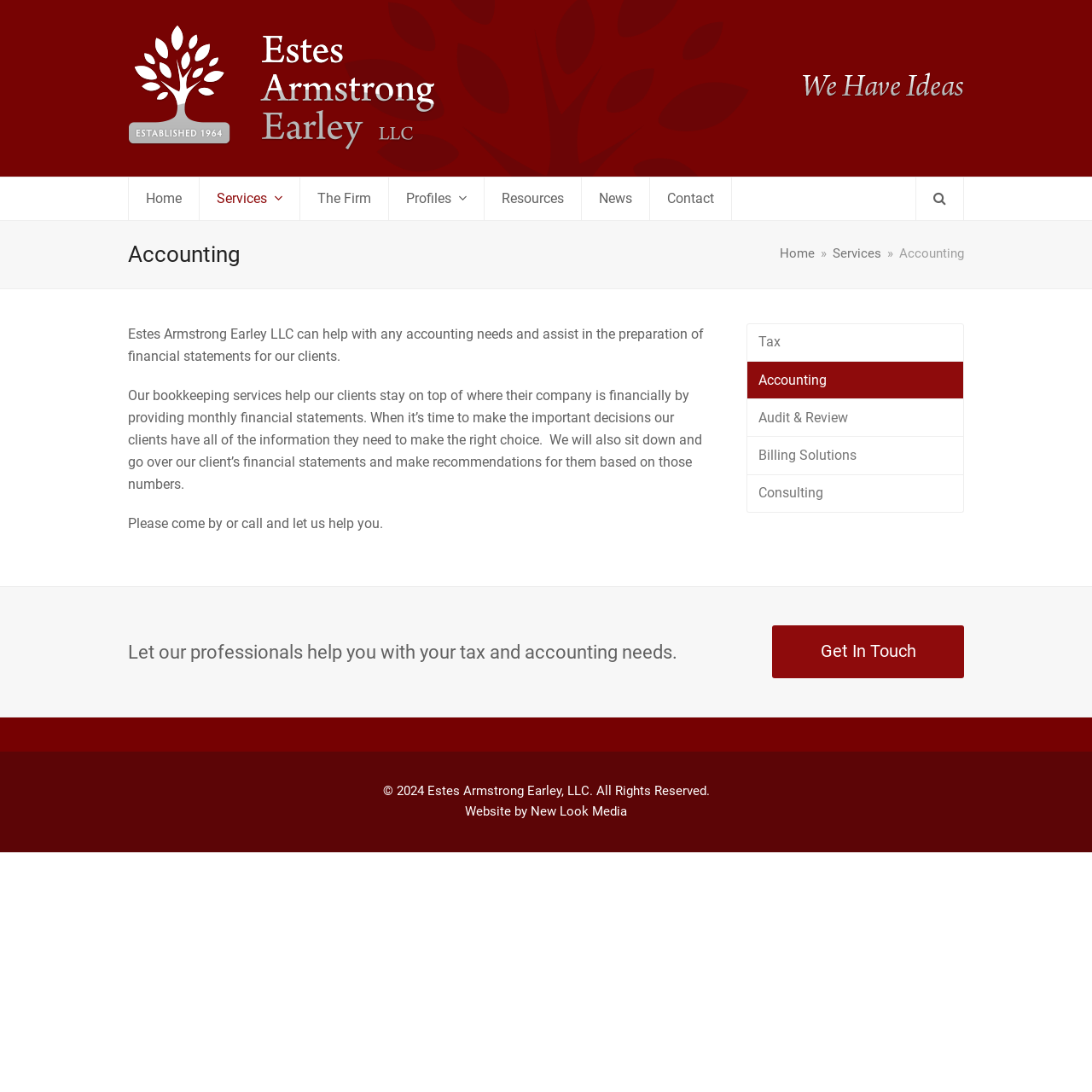Please identify the coordinates of the bounding box for the clickable region that will accomplish this instruction: "Click on the 'Home' link".

[0.118, 0.162, 0.182, 0.202]